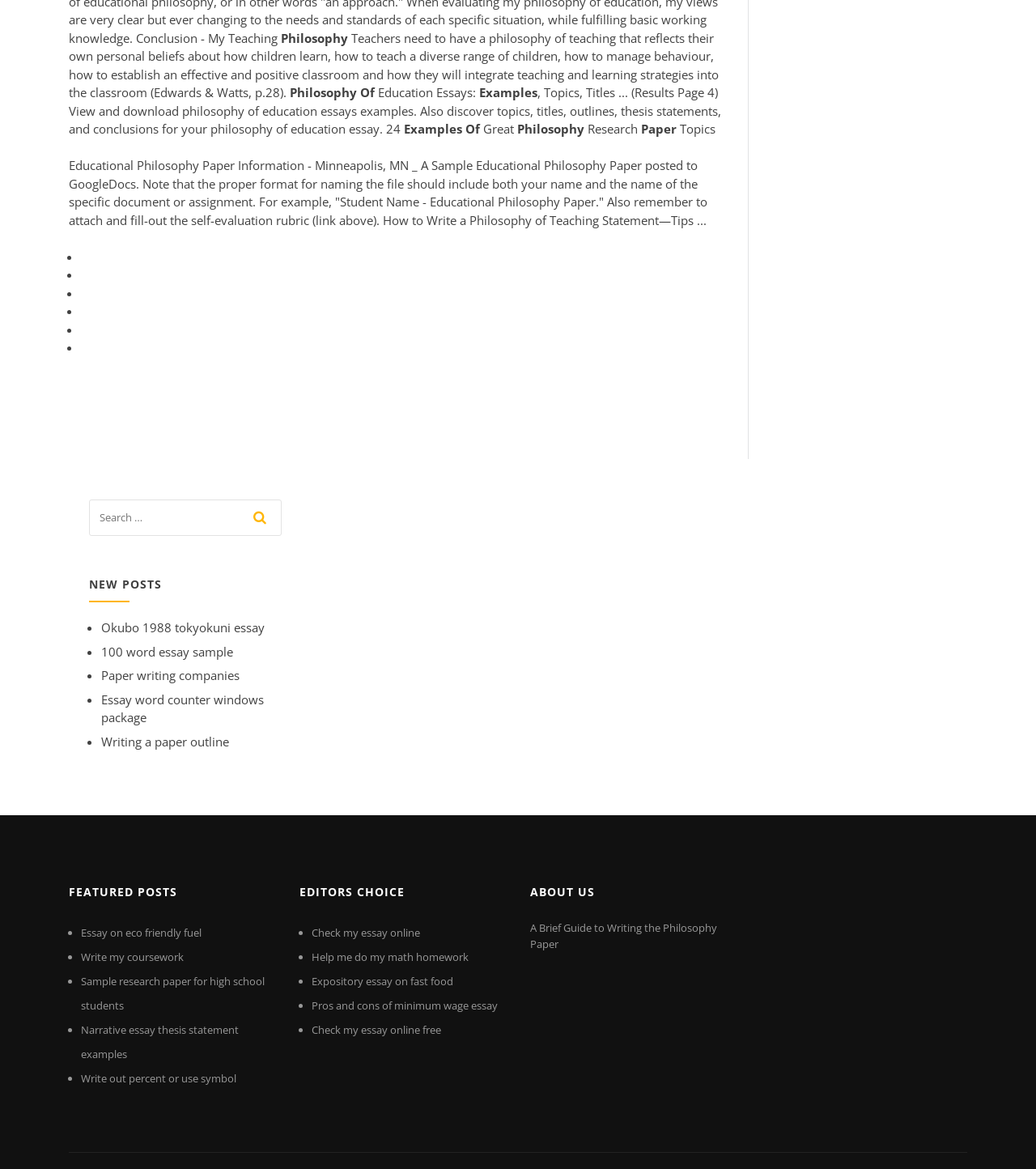Determine the bounding box coordinates for the clickable element to execute this instruction: "explore featured posts". Provide the coordinates as four float numbers between 0 and 1, i.e., [left, top, right, bottom].

[0.066, 0.749, 0.266, 0.777]